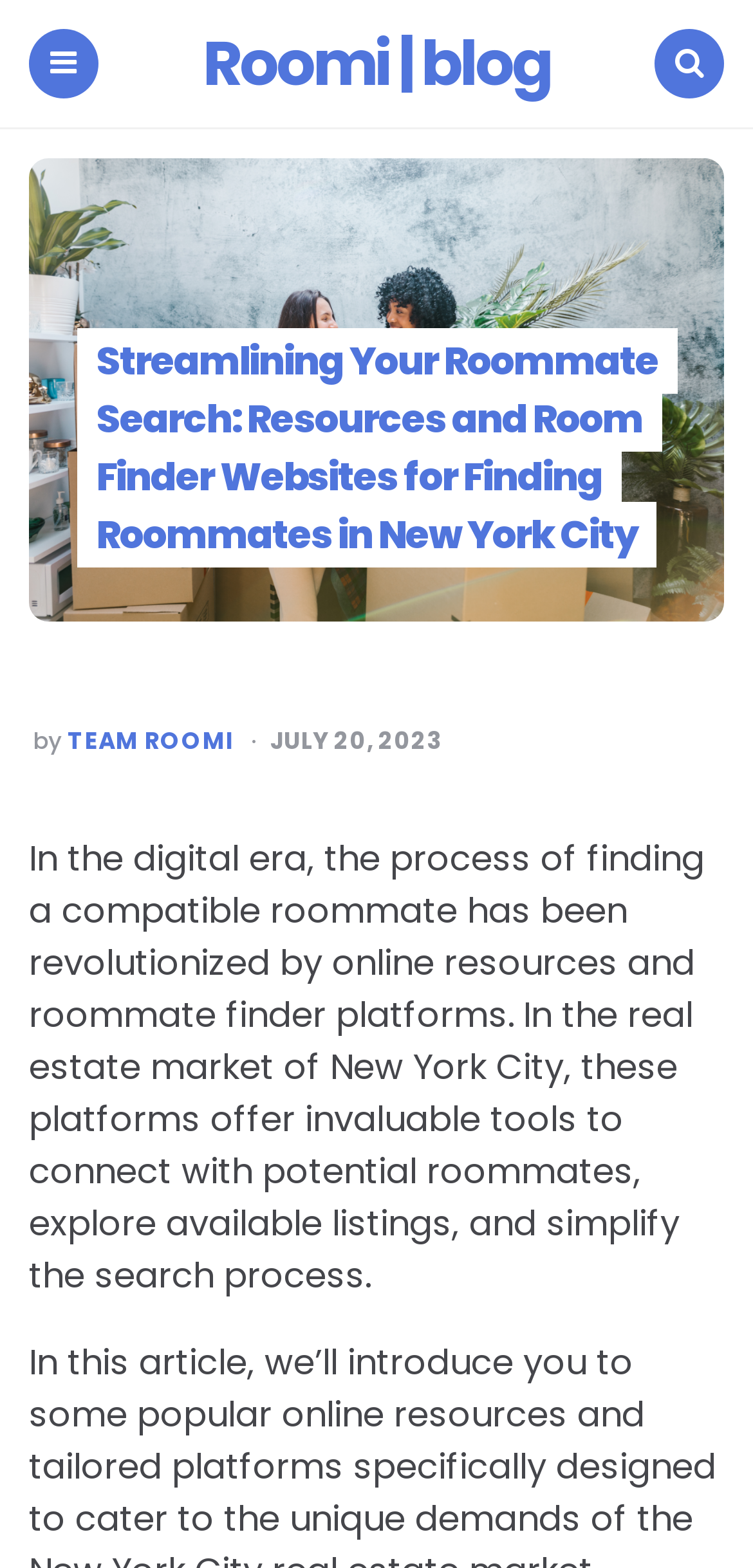Find the primary header on the webpage and provide its text.

Roomi | blog